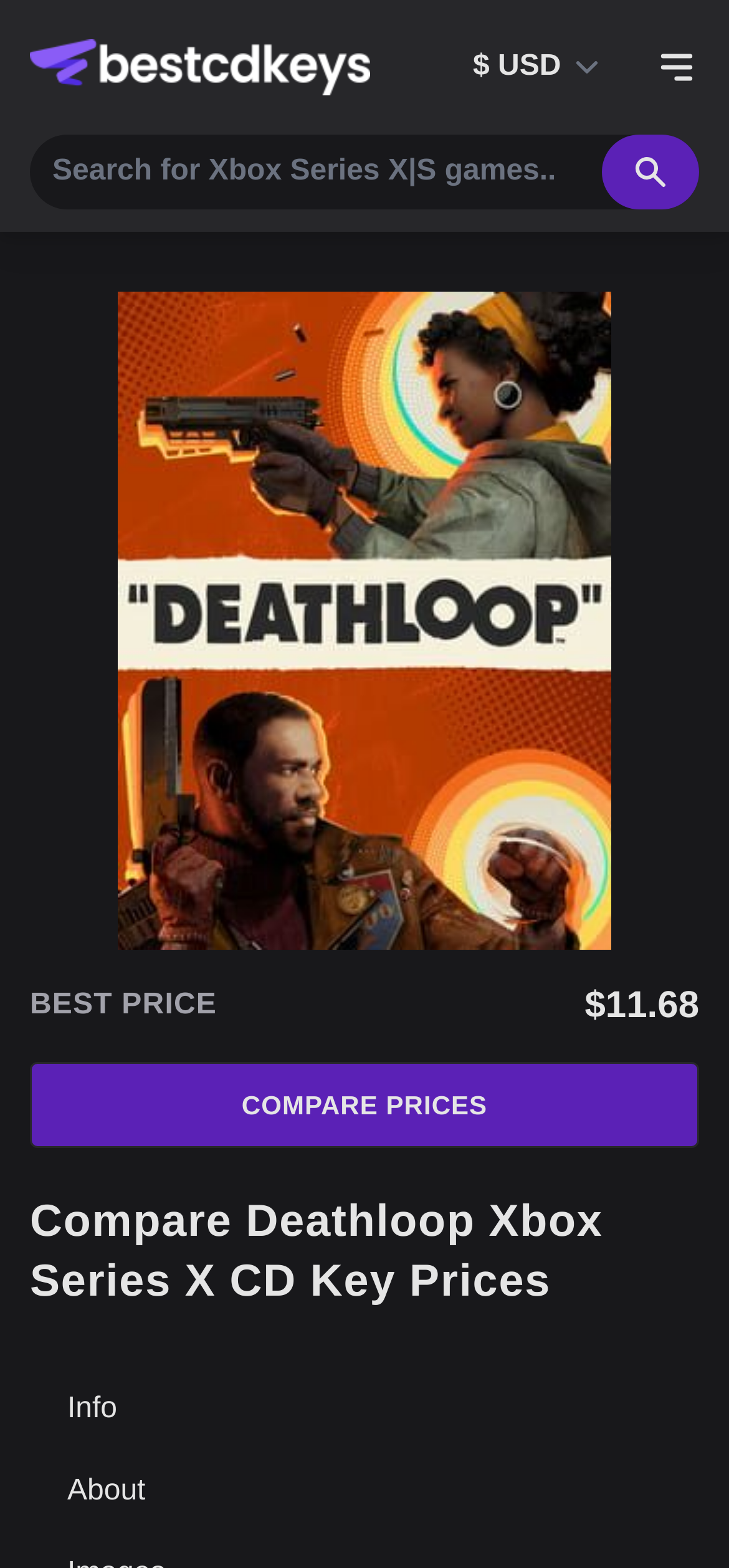Use a single word or phrase to answer the question:
What is the current best price for Deathloop?

$11.68